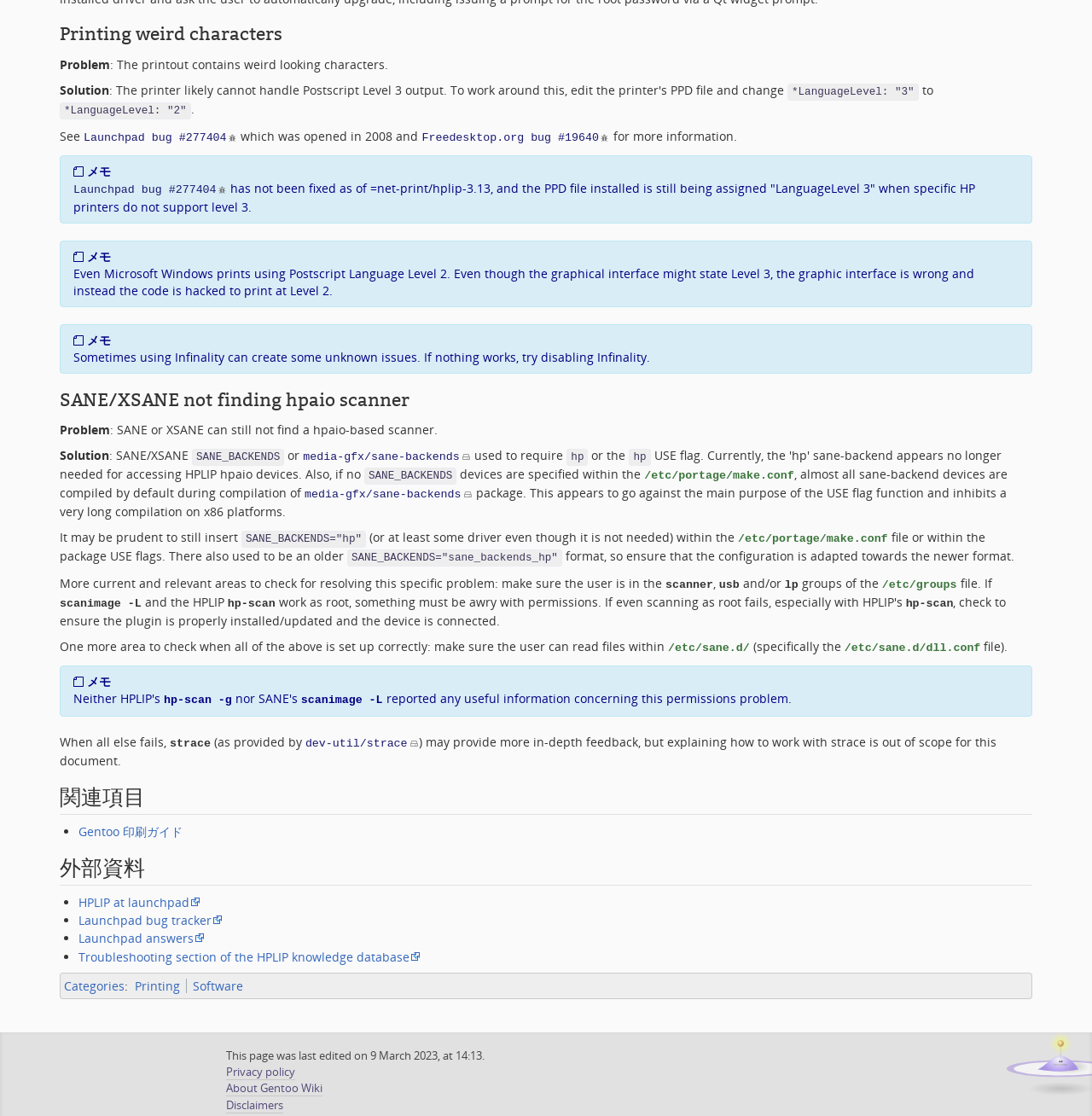Determine the bounding box coordinates of the clickable element to complete this instruction: "Click the 'dev-util/strace' link". Provide the coordinates in the format of four float numbers between 0 and 1, [left, top, right, bottom].

[0.28, 0.658, 0.373, 0.672]